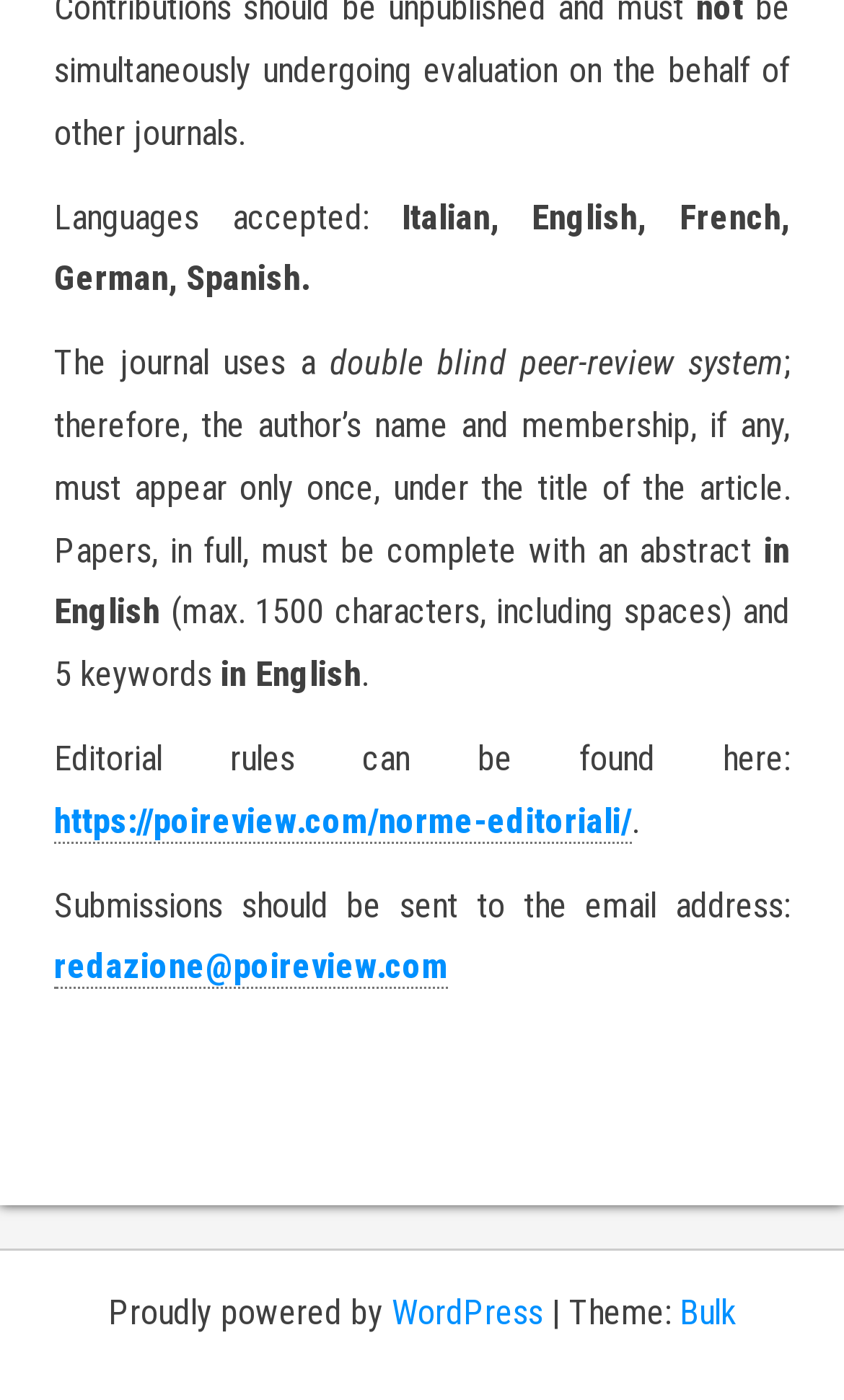Provide a one-word or brief phrase answer to the question:
What is the peer-review system used by the journal?

Double blind